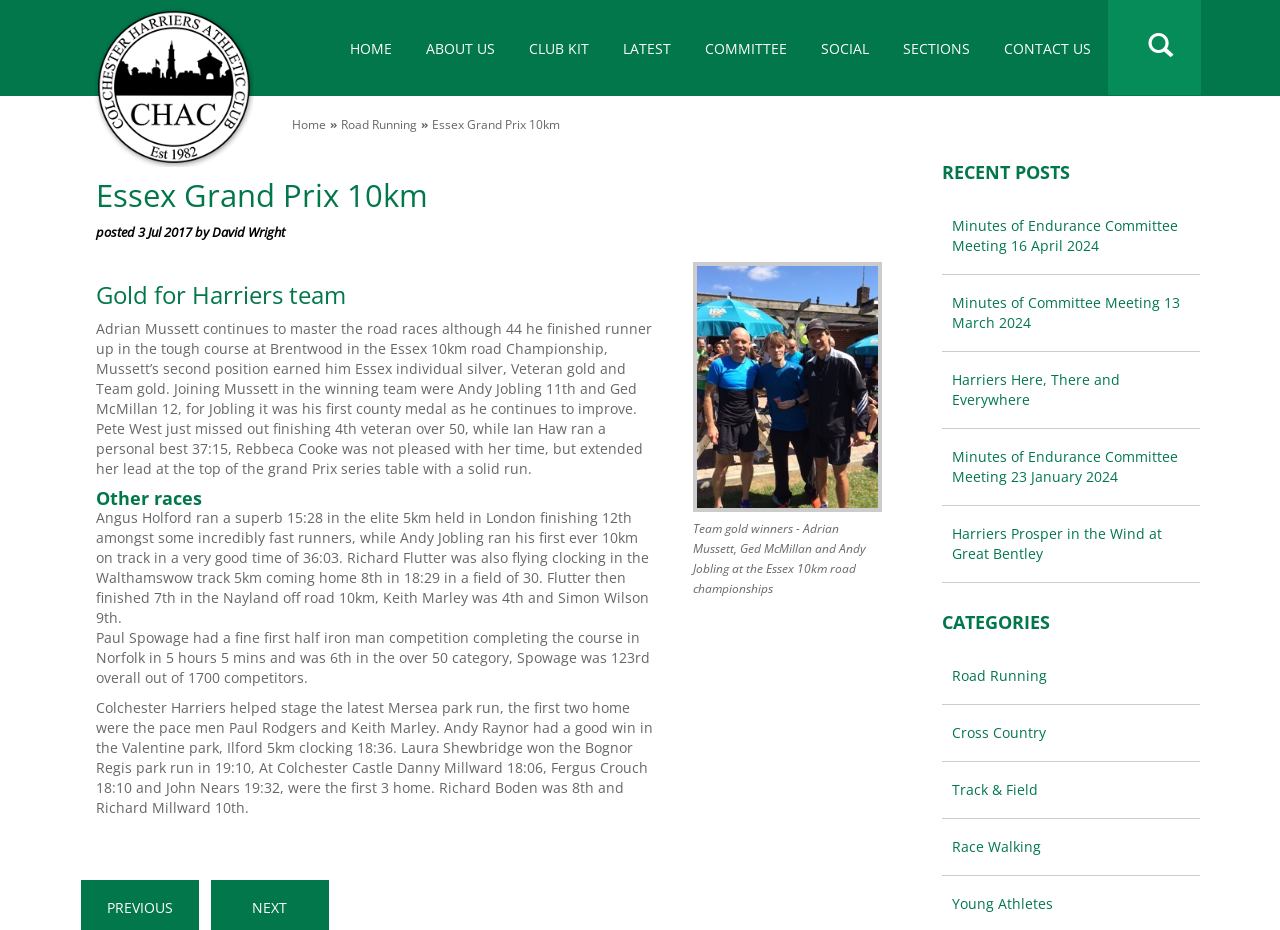Please give a concise answer to this question using a single word or phrase: 
What is the name of the athletic club?

Colchester Harriers